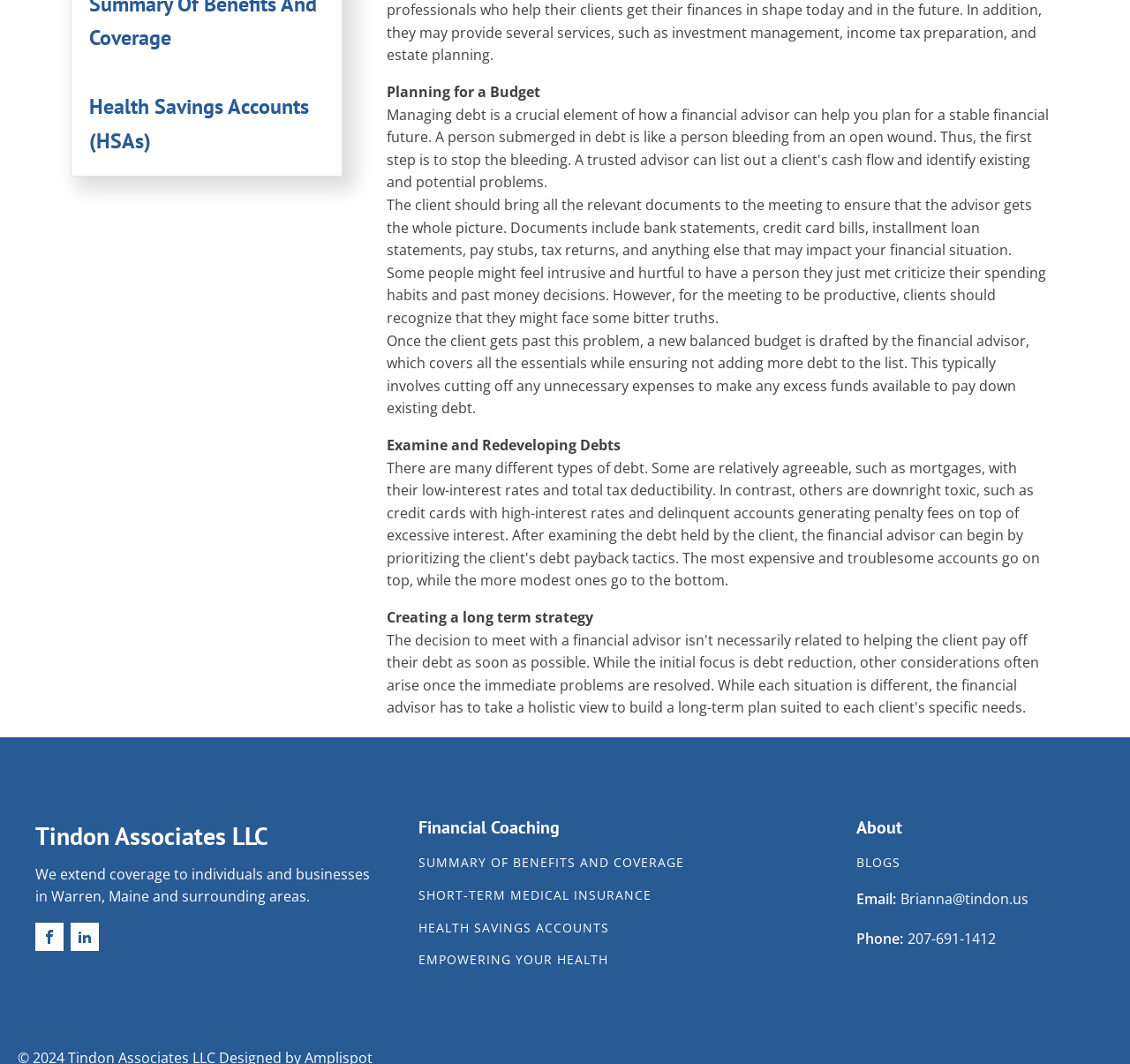Using a single word or phrase, answer the following question: 
What is the purpose of the meeting with a financial advisor?

To create a balanced budget